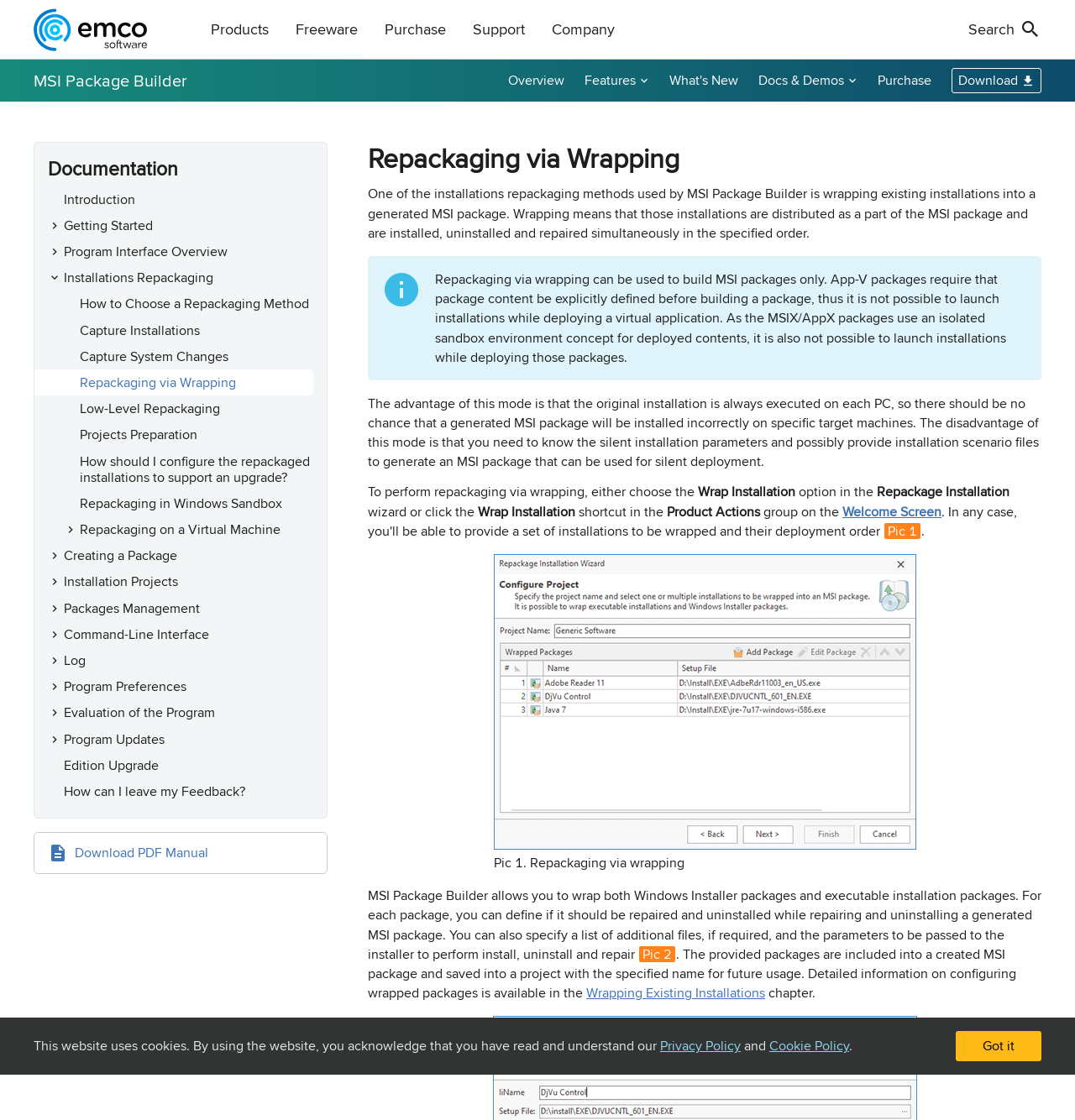What is the company name?
Look at the image and provide a detailed response to the question.

The company name can be found in the 'Company' section of the webpage, where it is stated as 'We are EMCO Software'.